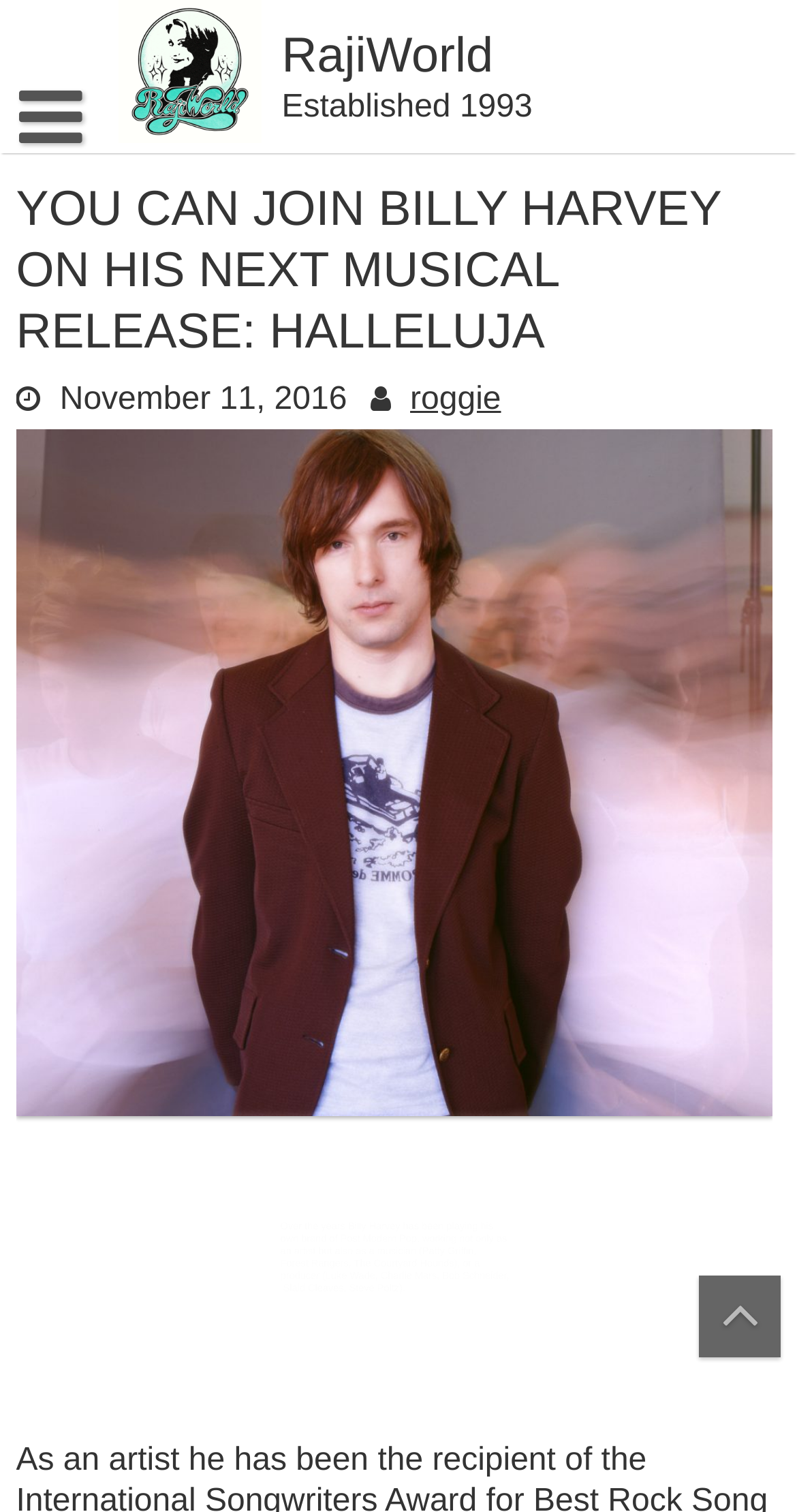Please give a one-word or short phrase response to the following question: 
When was the website established?

1993